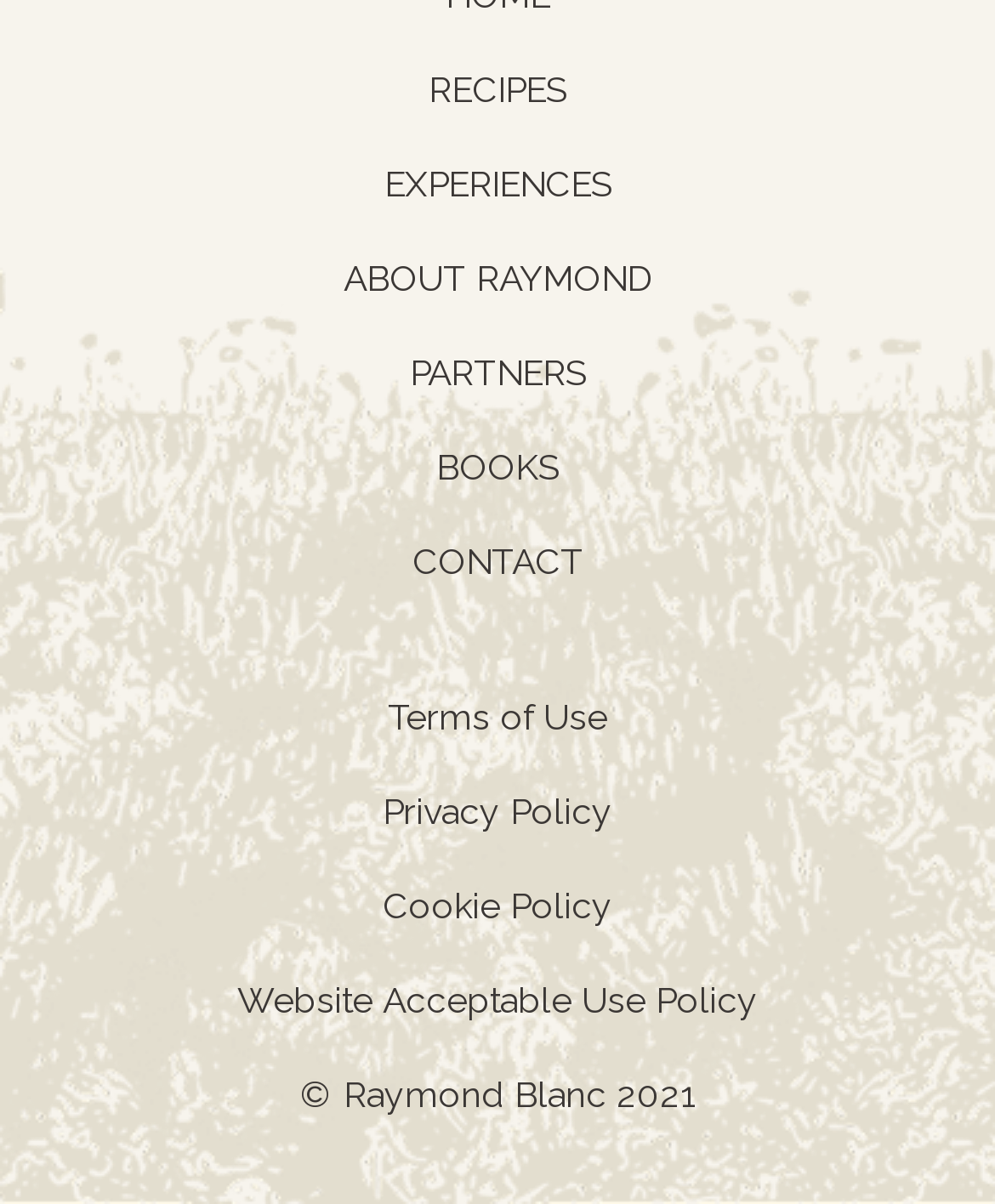Determine the bounding box coordinates (top-left x, top-left y, bottom-right x, bottom-right y) of the UI element described in the following text: Terms of Use

[0.038, 0.556, 0.962, 0.635]